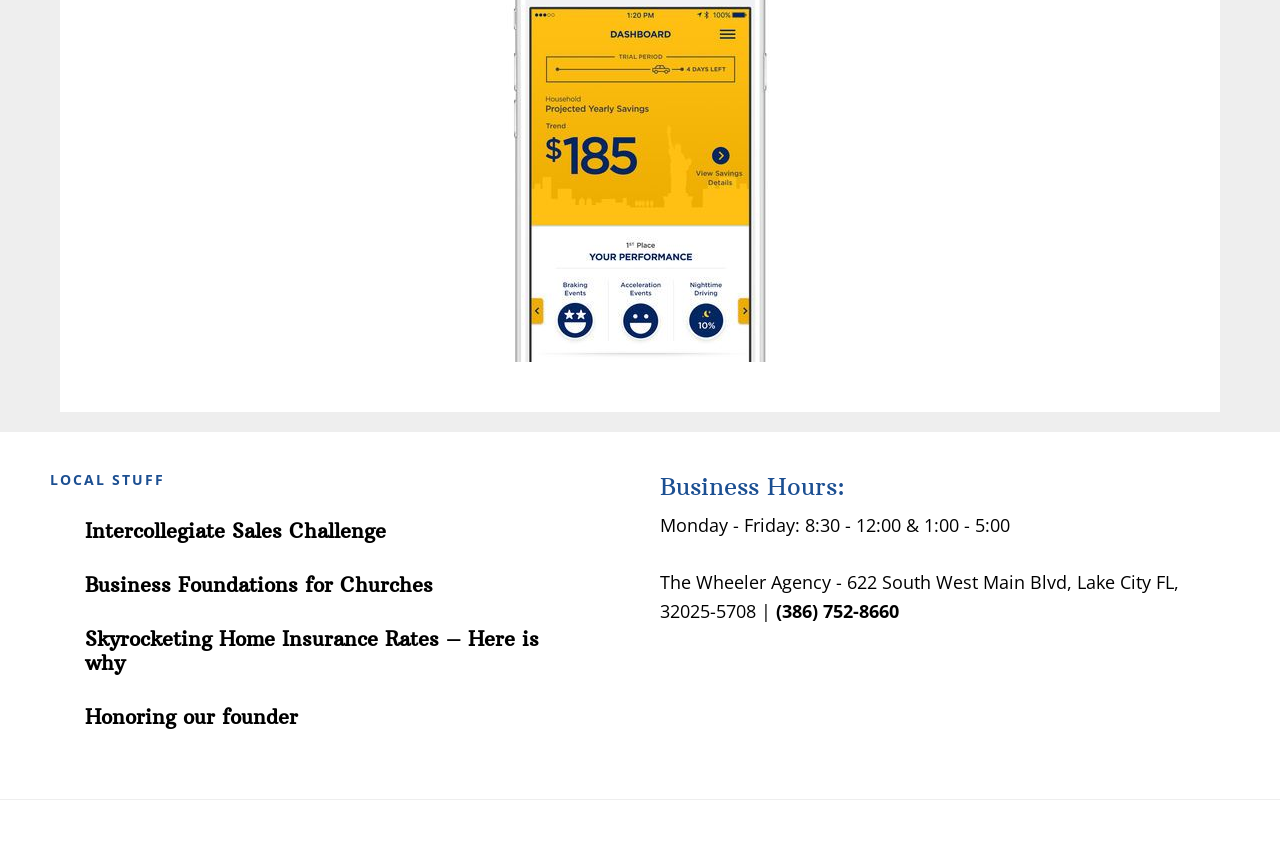Give the bounding box coordinates for the element described as: "Business Foundations for Churches".

[0.066, 0.679, 0.338, 0.709]